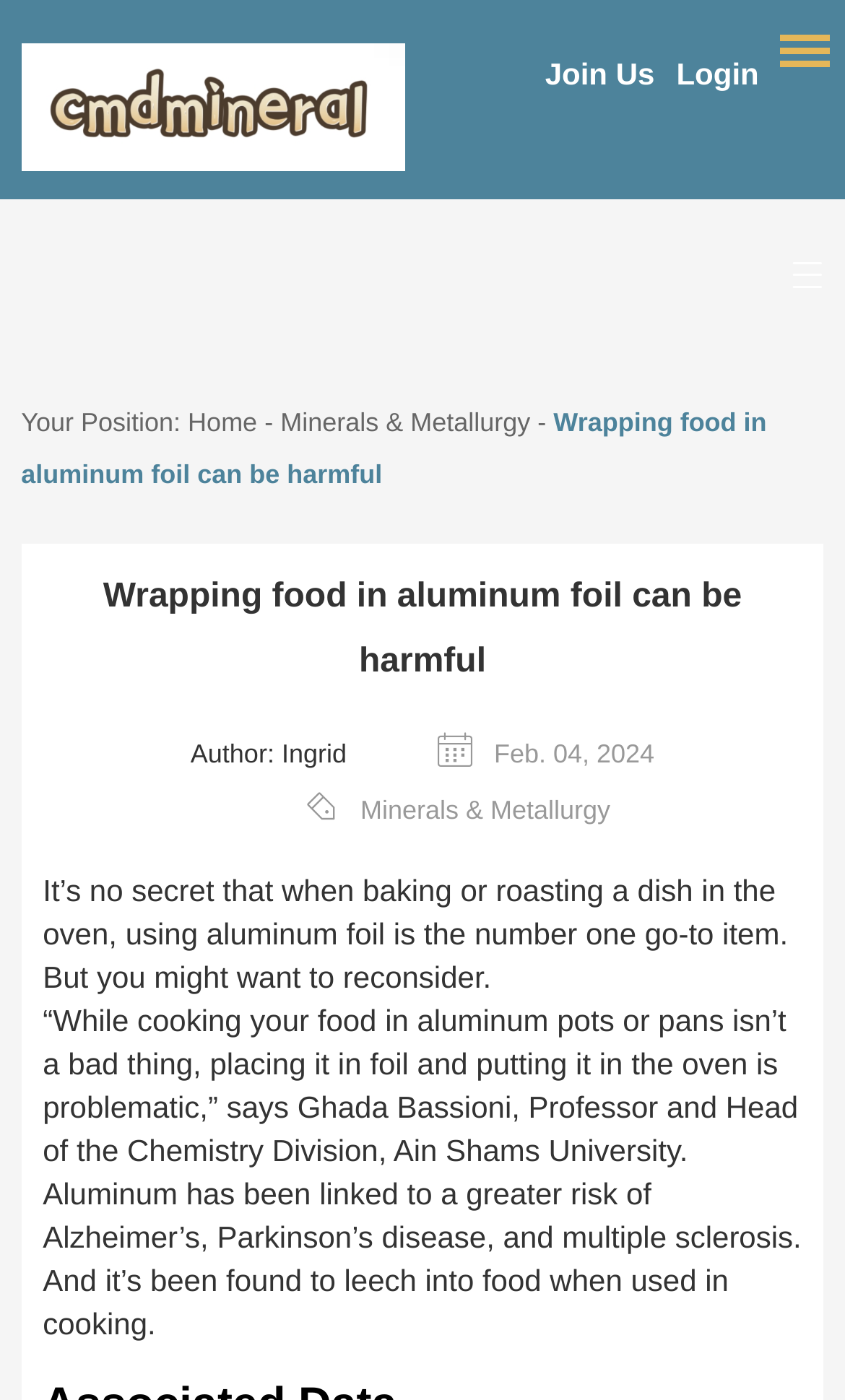What is the problem with using aluminum foil in the oven?
Based on the image, provide your answer in one word or phrase.

It leeches into food